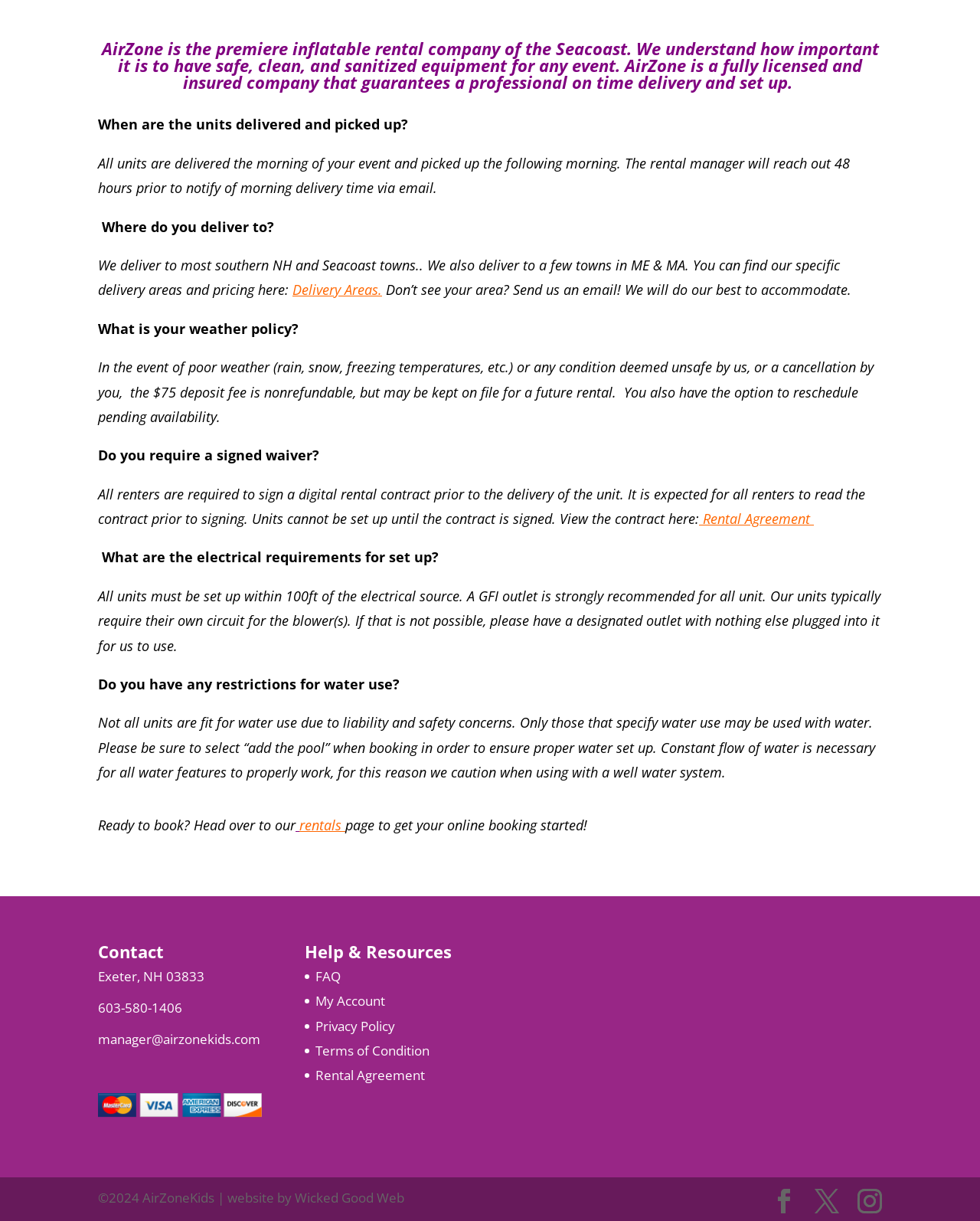Calculate the bounding box coordinates for the UI element based on the following description: "Rental Agreement". Ensure the coordinates are four float numbers between 0 and 1, i.e., [left, top, right, bottom].

[0.322, 0.874, 0.434, 0.888]